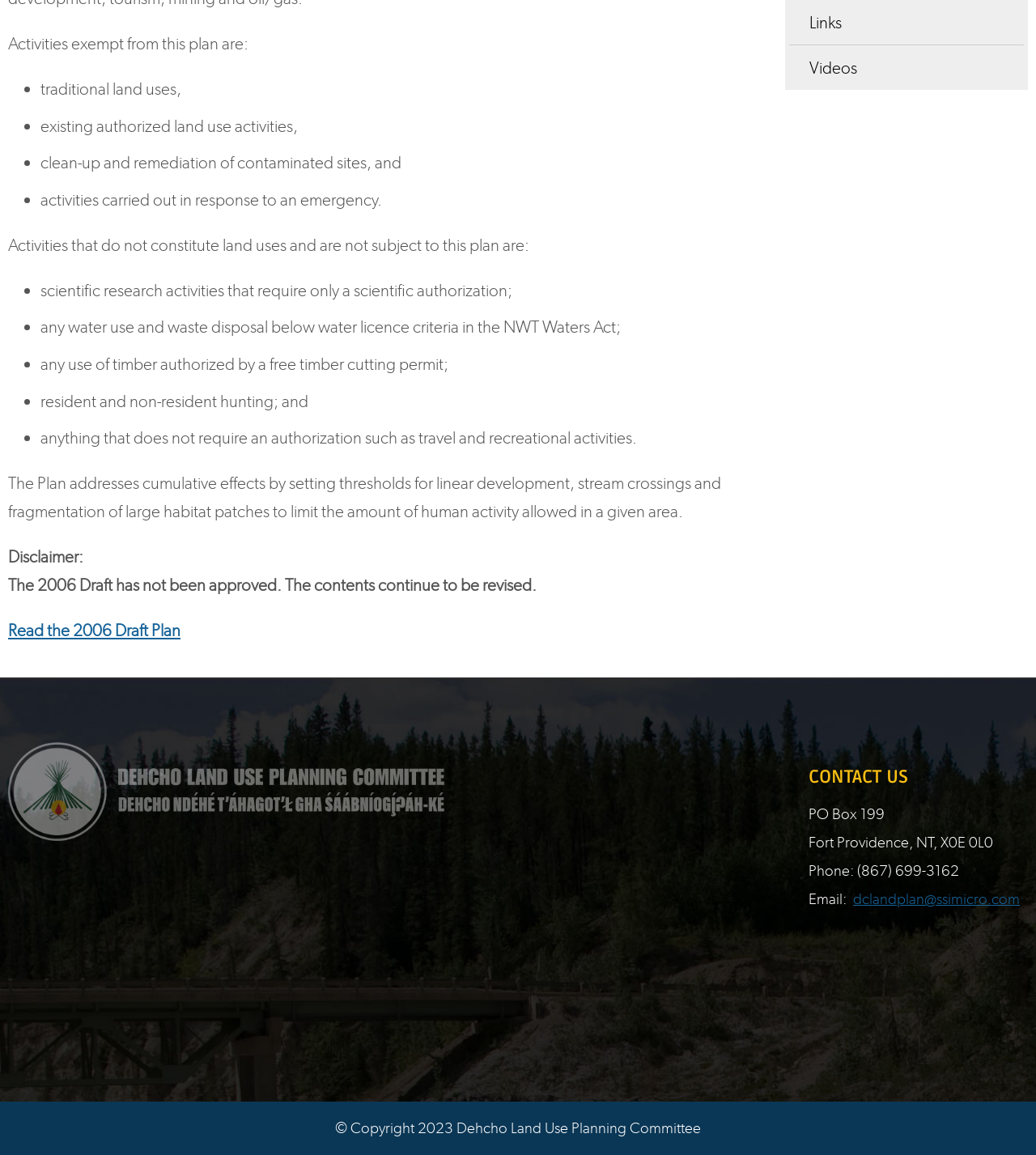Bounding box coordinates should be provided in the format (top-left x, top-left y, bottom-right x, bottom-right y) with all values between 0 and 1. Identify the bounding box for this UI element: dclandplan@ssimicro.com

[0.823, 0.77, 0.984, 0.787]